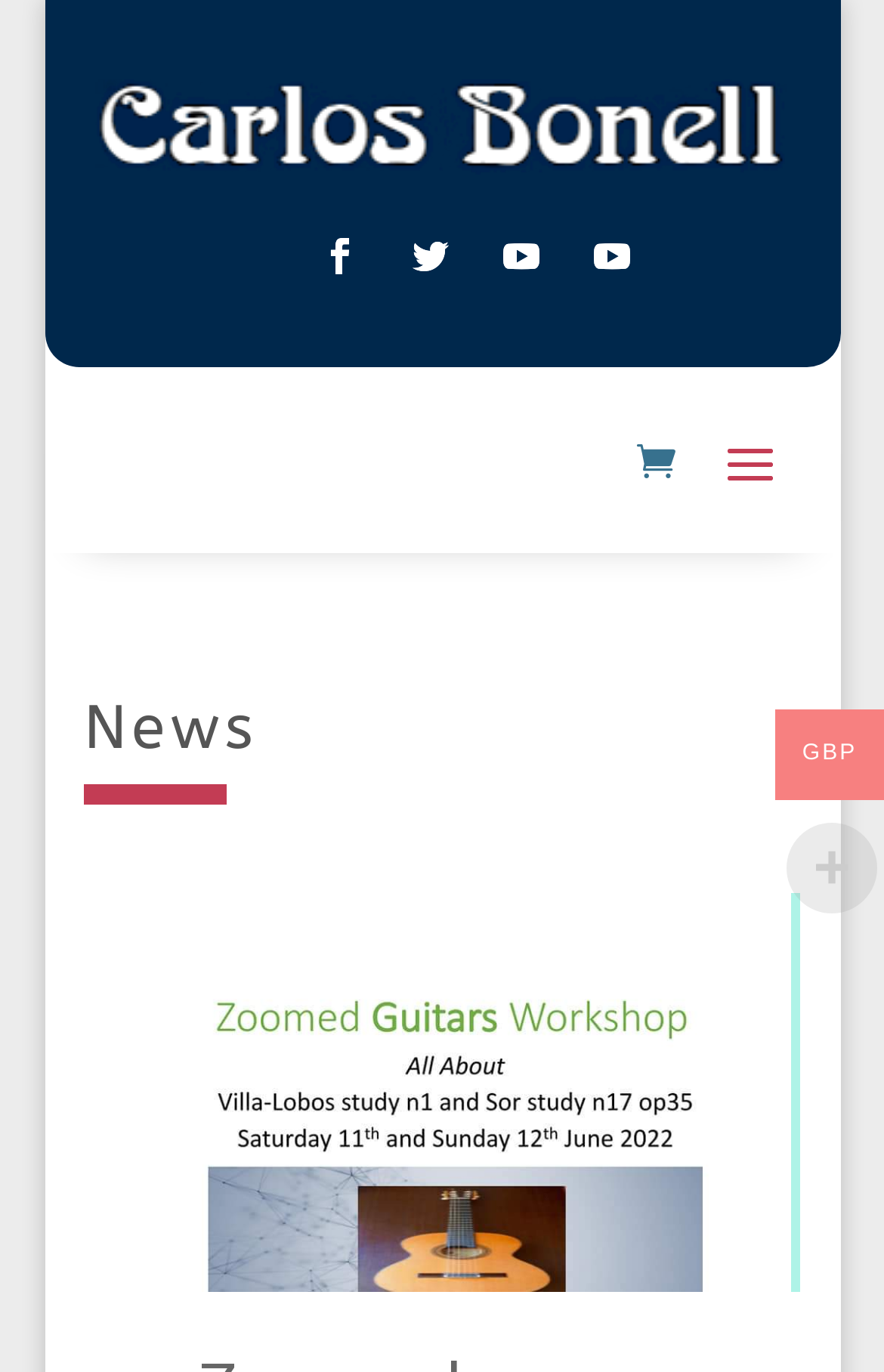Describe all significant elements and features of the webpage.

The webpage appears to be promoting a guitar workshop event, specifically the "Zoomed Guitars Workshop" led by Carlos Bonell, taking place next weekend. 

At the top of the page, there is a prominent image that spans almost the entire width, accompanied by a link. Below this image, there are four social media icons, represented by Unicode characters, positioned horizontally and centered on the page. 

To the left of these icons, there is a smaller image. On the right side of the page, near the top, there is a currency symbol "GBP" displayed. 

Further down the page, there is a section labeled "News", which likely contains a list of news articles or updates related to the workshop. 

There are no visible buttons or forms on the page, suggesting that the primary purpose is to inform visitors about the upcoming event.